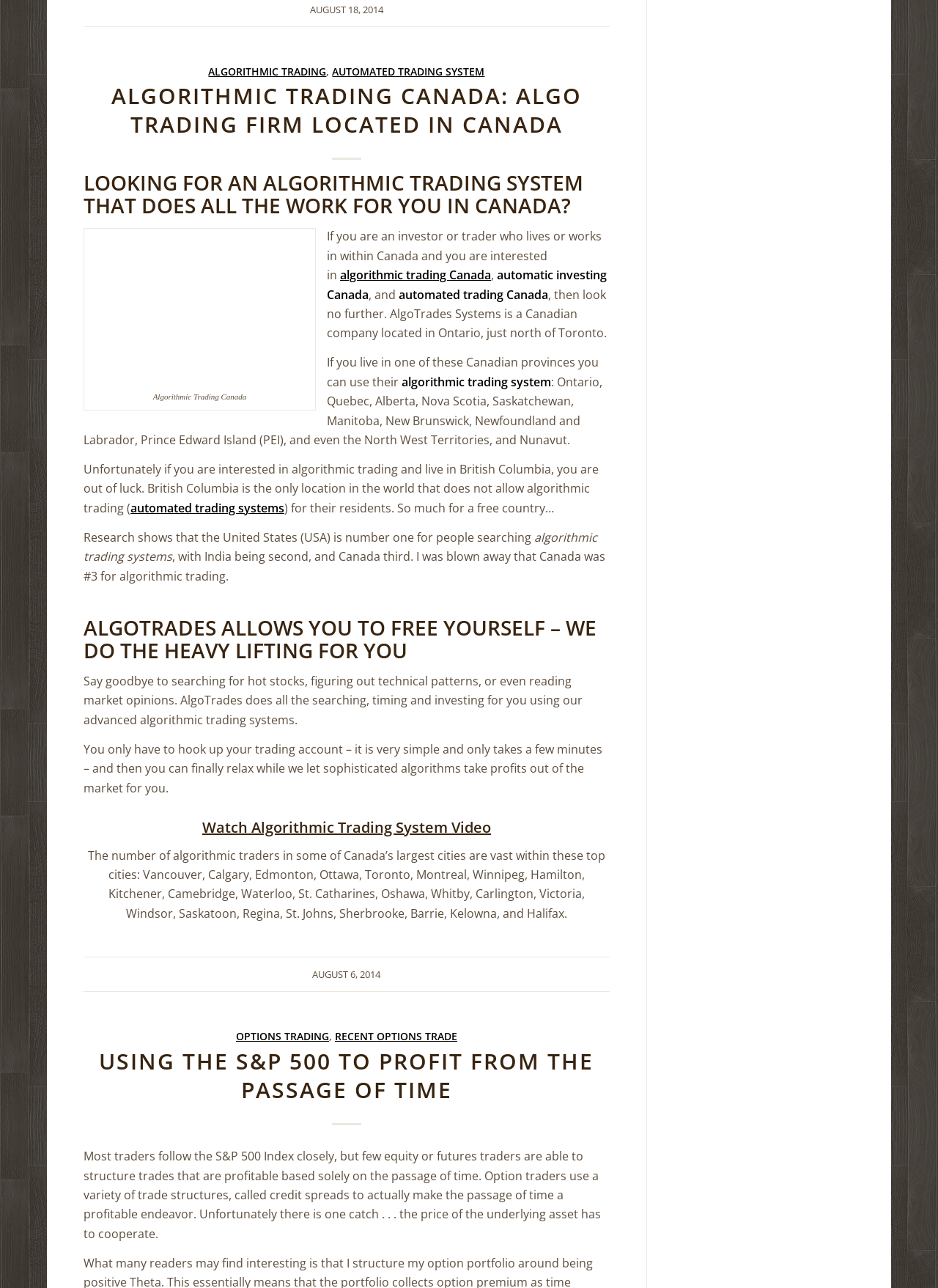Answer in one word or a short phrase: 
What is the exception for algorithmic trading in Canada?

British Columbia